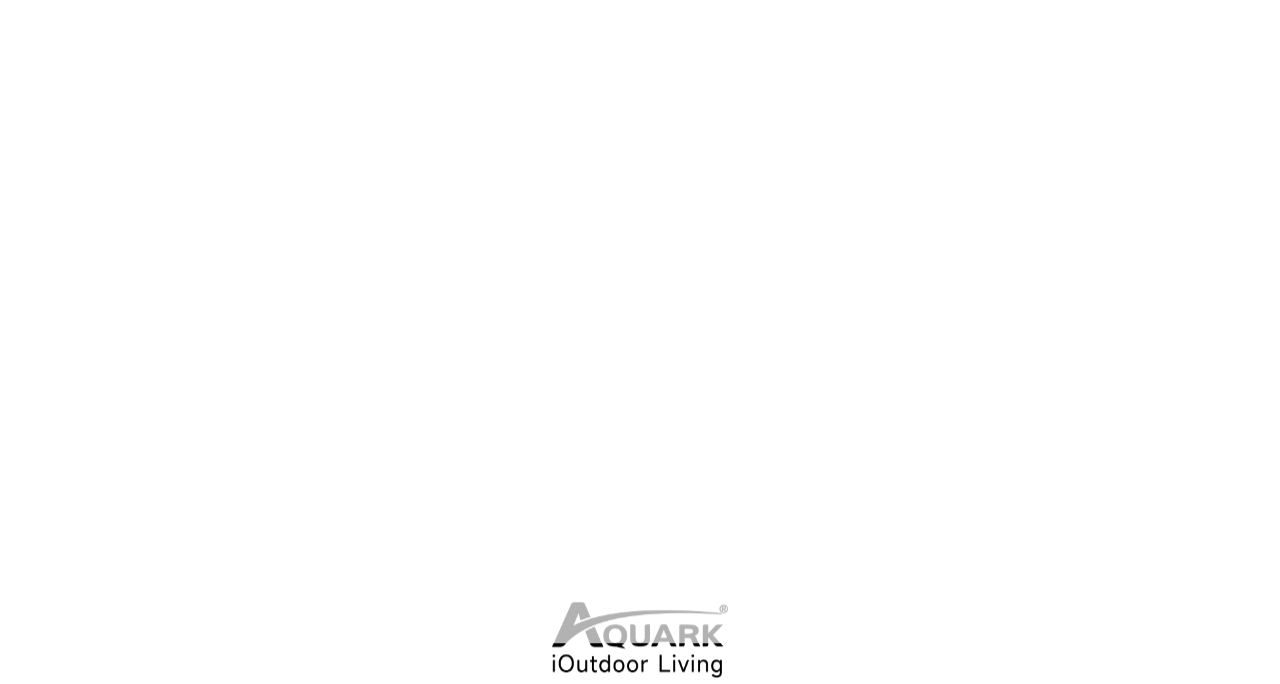Please determine the bounding box coordinates of the area that needs to be clicked to complete this task: 'Click the English language option'. The coordinates must be four float numbers between 0 and 1, formatted as [left, top, right, bottom].

None